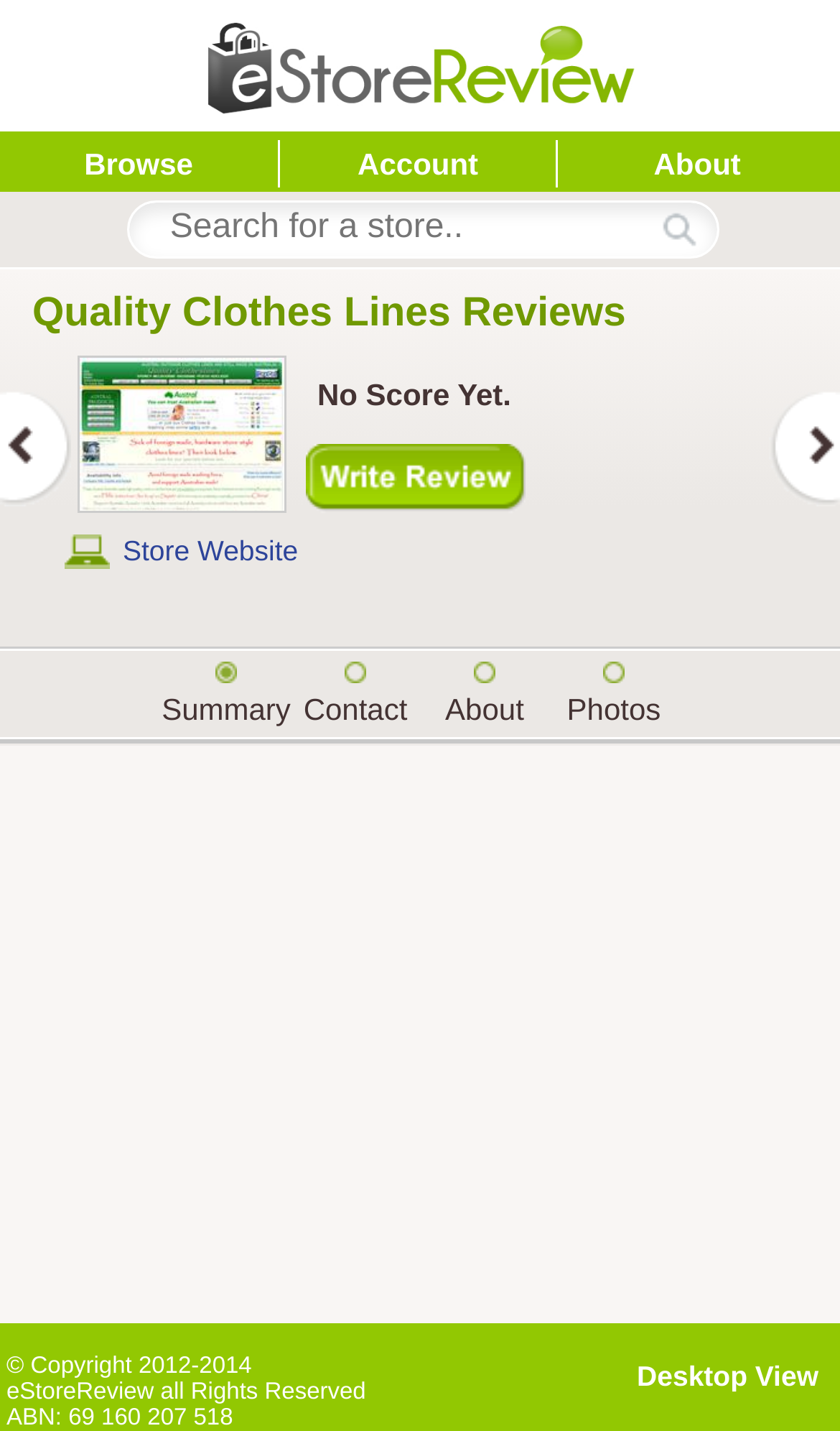Please identify the bounding box coordinates of the clickable region that I should interact with to perform the following instruction: "Search for a store". The coordinates should be expressed as four float numbers between 0 and 1, i.e., [left, top, right, bottom].

[0.15, 0.14, 0.855, 0.18]